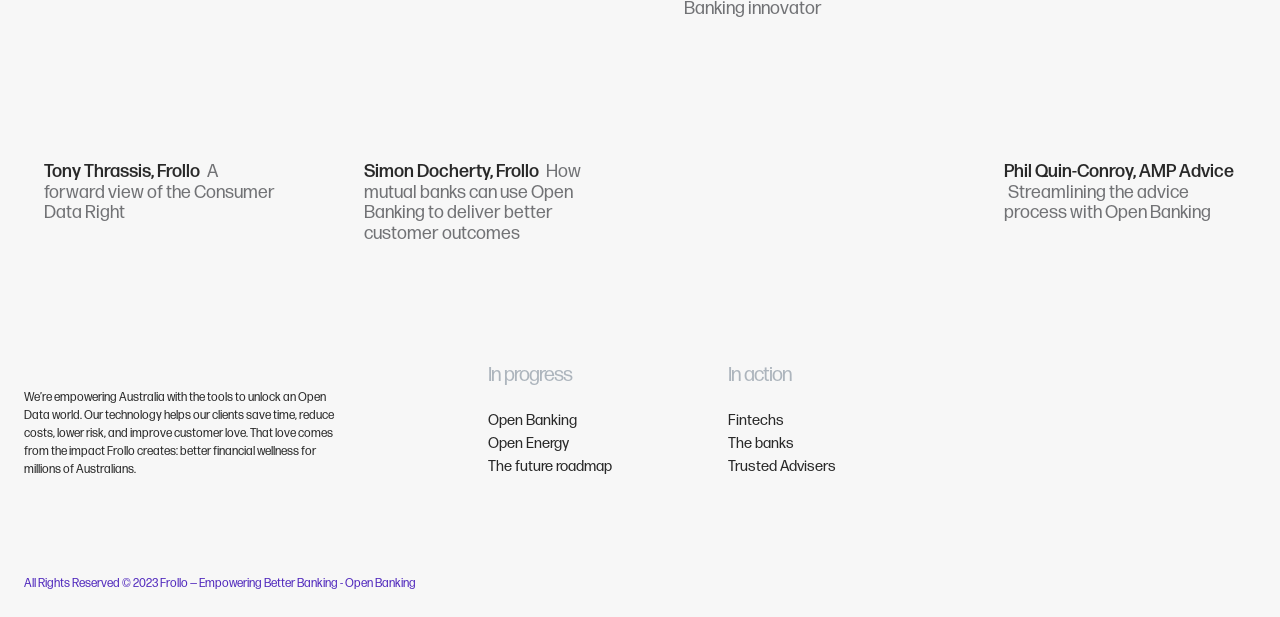Find the bounding box of the UI element described as follows: "The banks".

[0.569, 0.706, 0.719, 0.73]